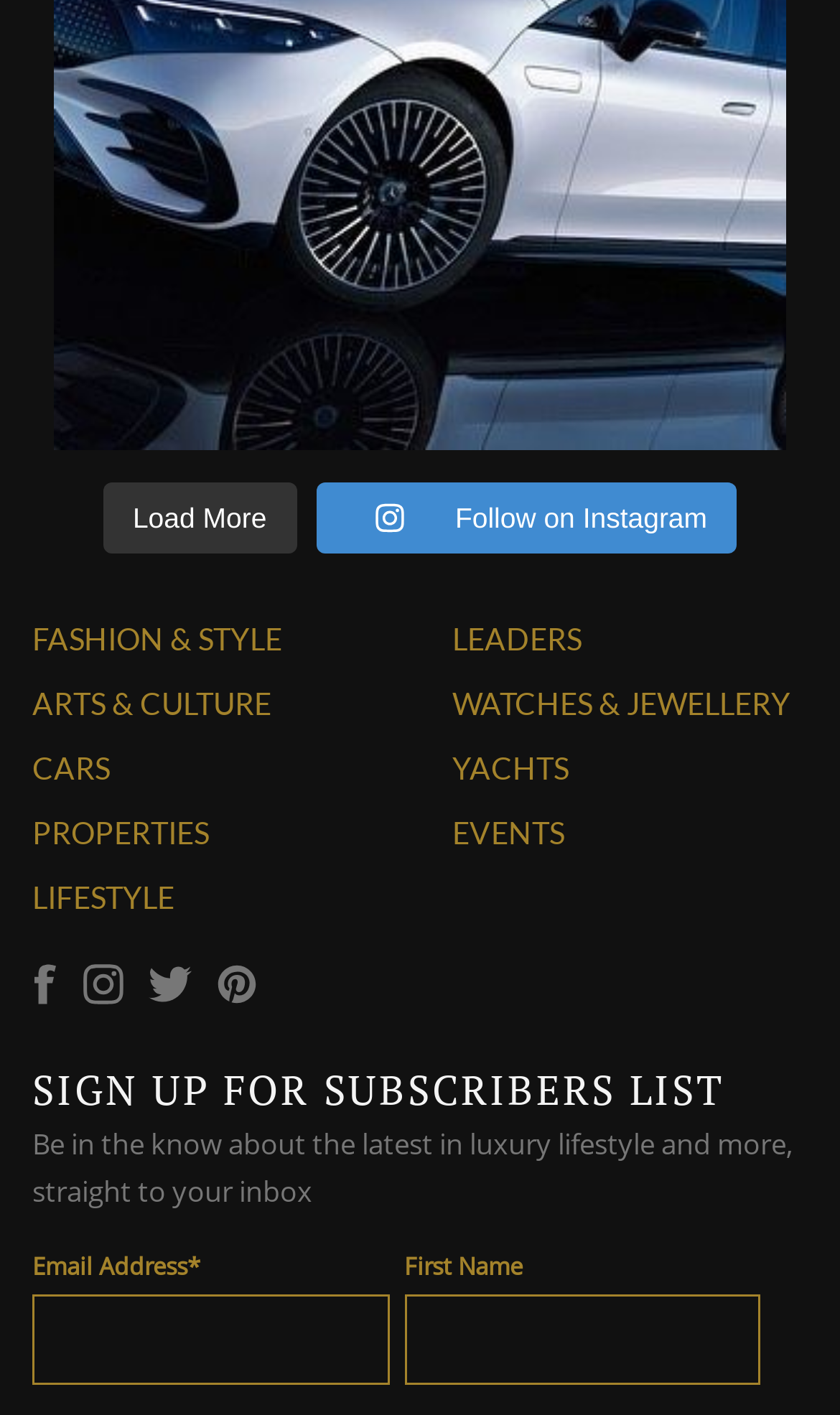Use the information in the screenshot to answer the question comprehensively: What type of content is categorized under 'FASHION & STYLE'?

The link 'FASHION & STYLE' is categorized alongside other links such as 'ARTS & CULTURE', 'CARS', and 'PROPERTIES', which suggests that it is related to luxury lifestyle. The context of the webpage also implies that 'FASHION & STYLE' refers to high-end or luxury fashion and style.